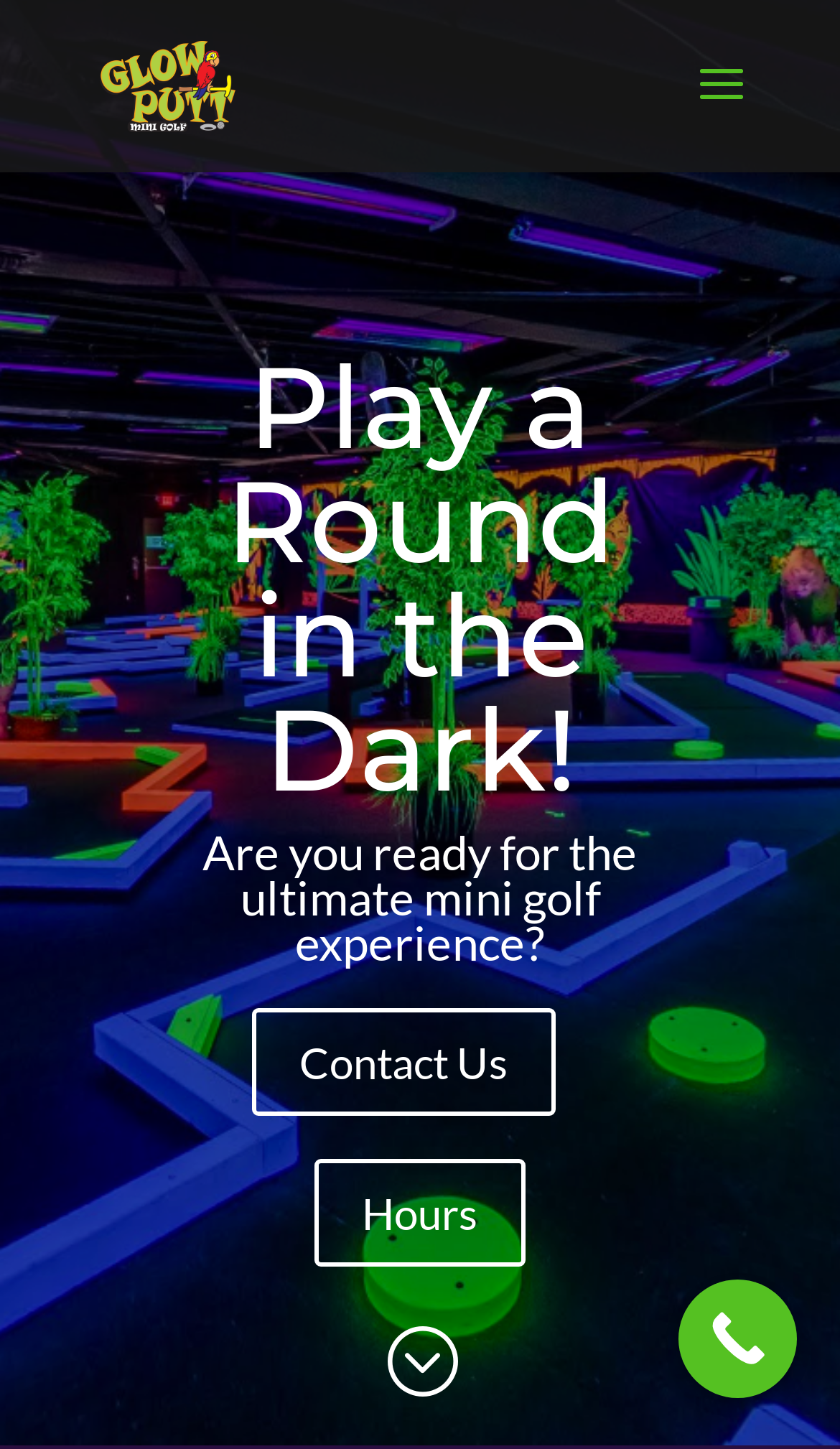By analyzing the image, answer the following question with a detailed response: What is the purpose of the 'Call Now Button'?

Based on the webpage, I can infer that the 'Call Now Button' is meant to be clicked to make a call, possibly to book a reservation or inquire about the mini golf experience.